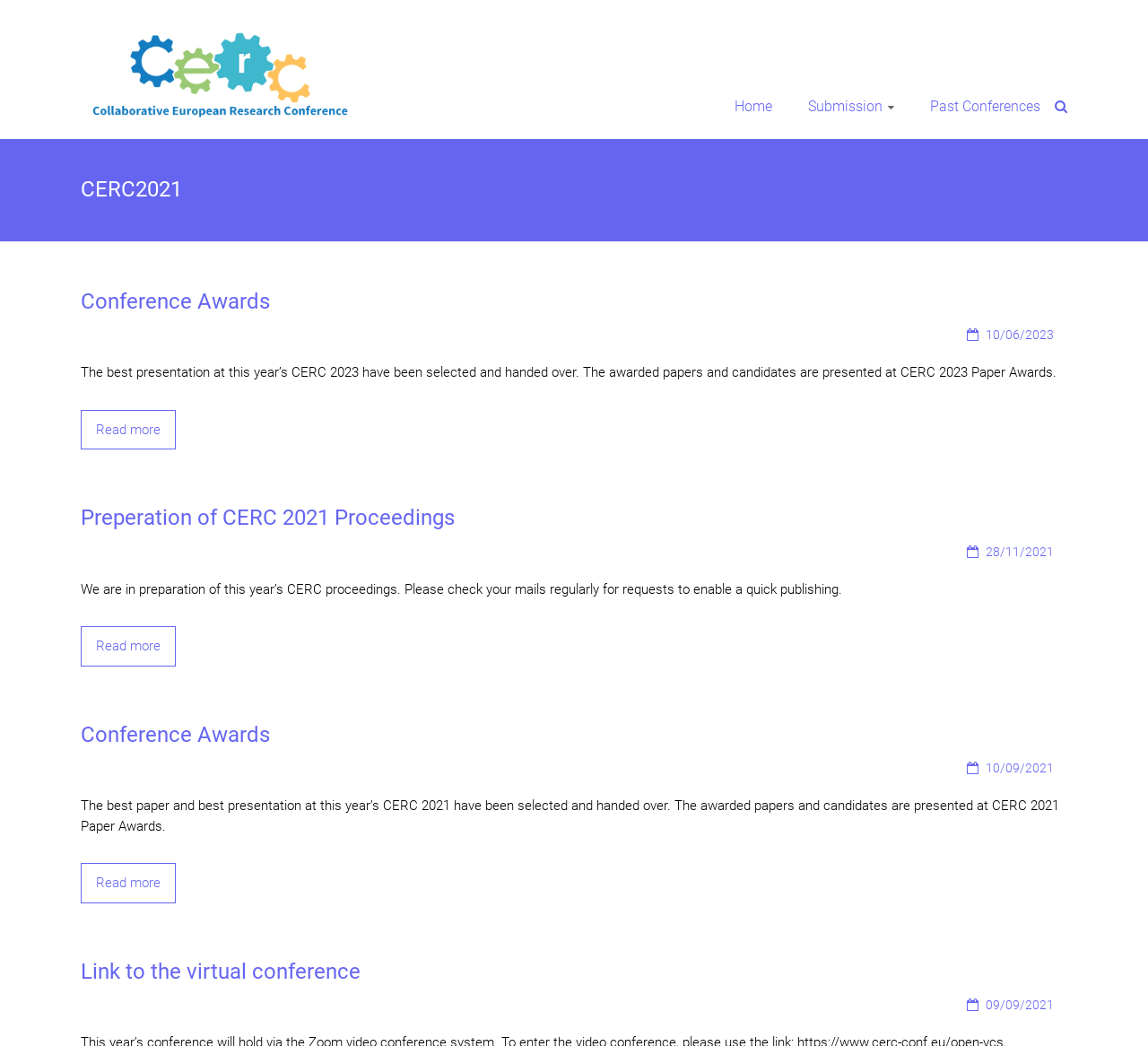Please identify the bounding box coordinates of the area that needs to be clicked to fulfill the following instruction: "Submit a paper."

[0.704, 0.072, 0.779, 0.132]